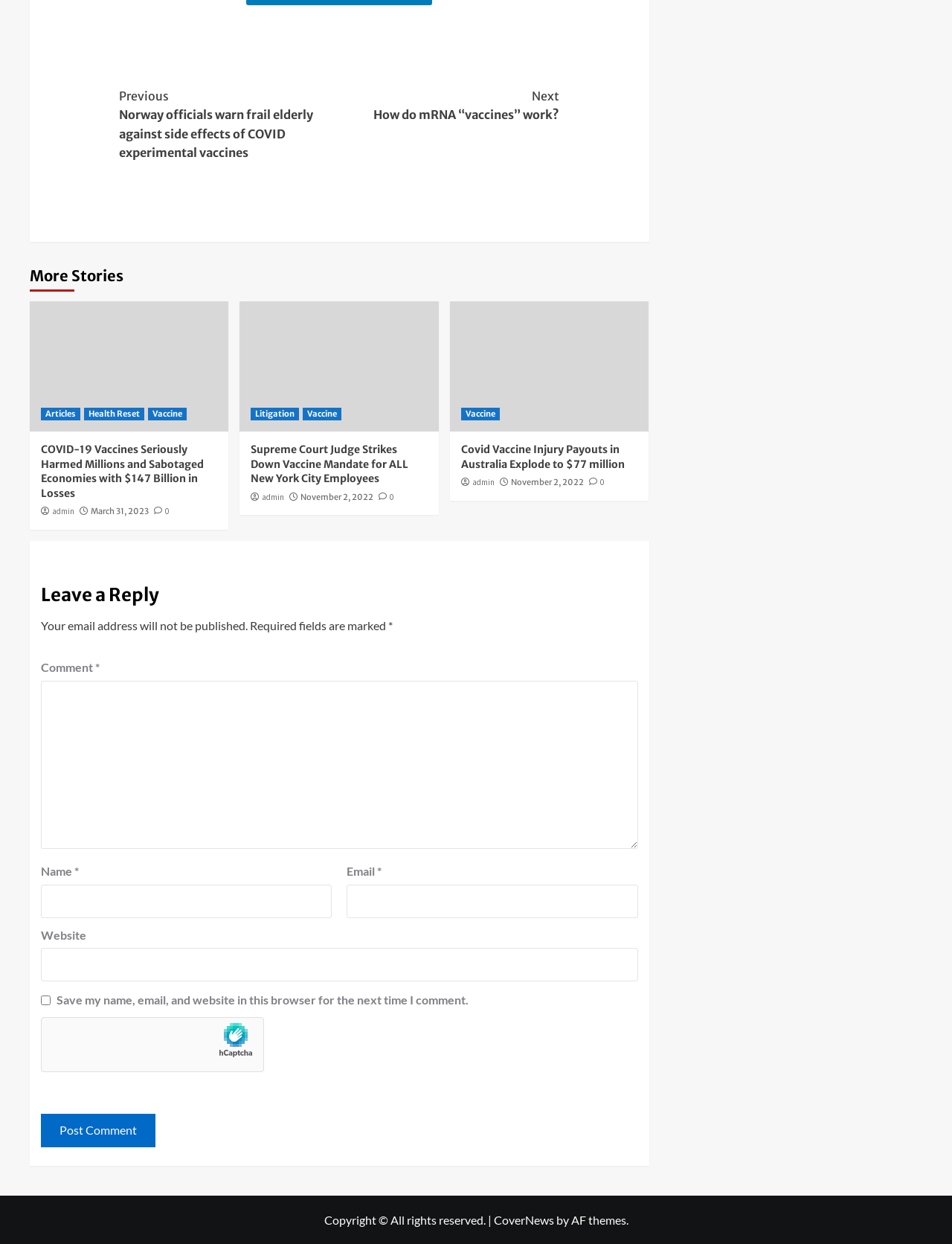Please mark the bounding box coordinates of the area that should be clicked to carry out the instruction: "Click on the 'Continue Reading' button".

[0.125, 0.064, 0.588, 0.137]